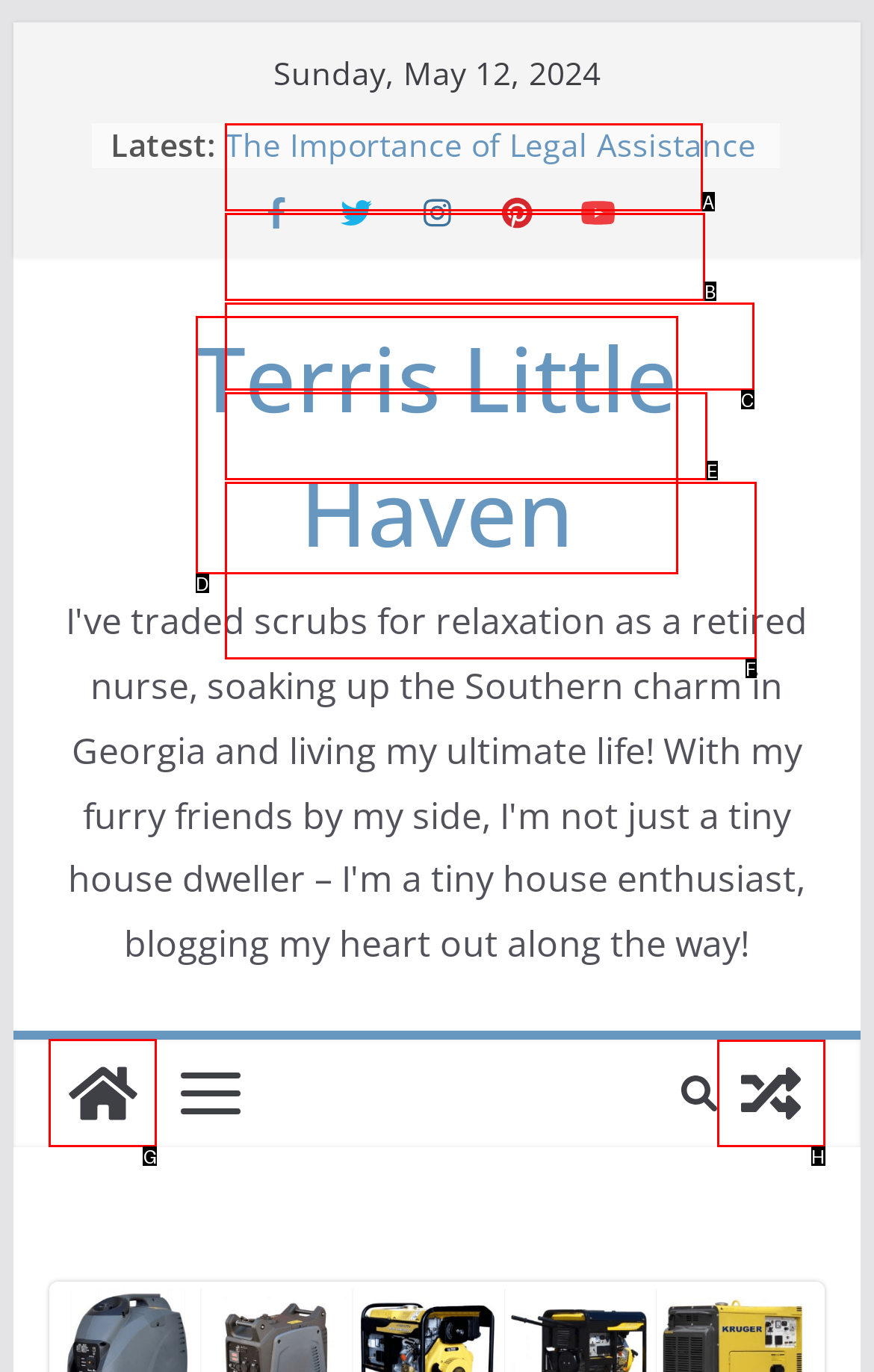Identify which lettered option to click to carry out the task: View a random post. Provide the letter as your answer.

H